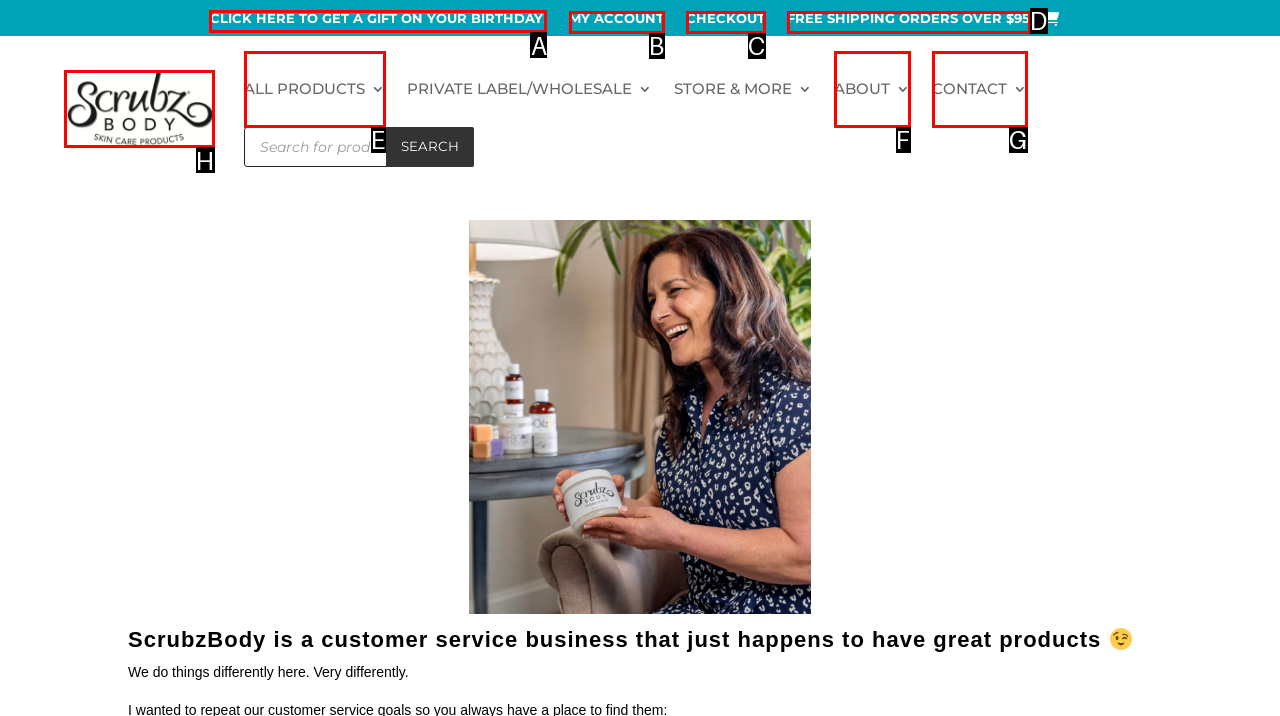Determine the HTML element to click for the instruction: Get a birthday gift.
Answer with the letter corresponding to the correct choice from the provided options.

A